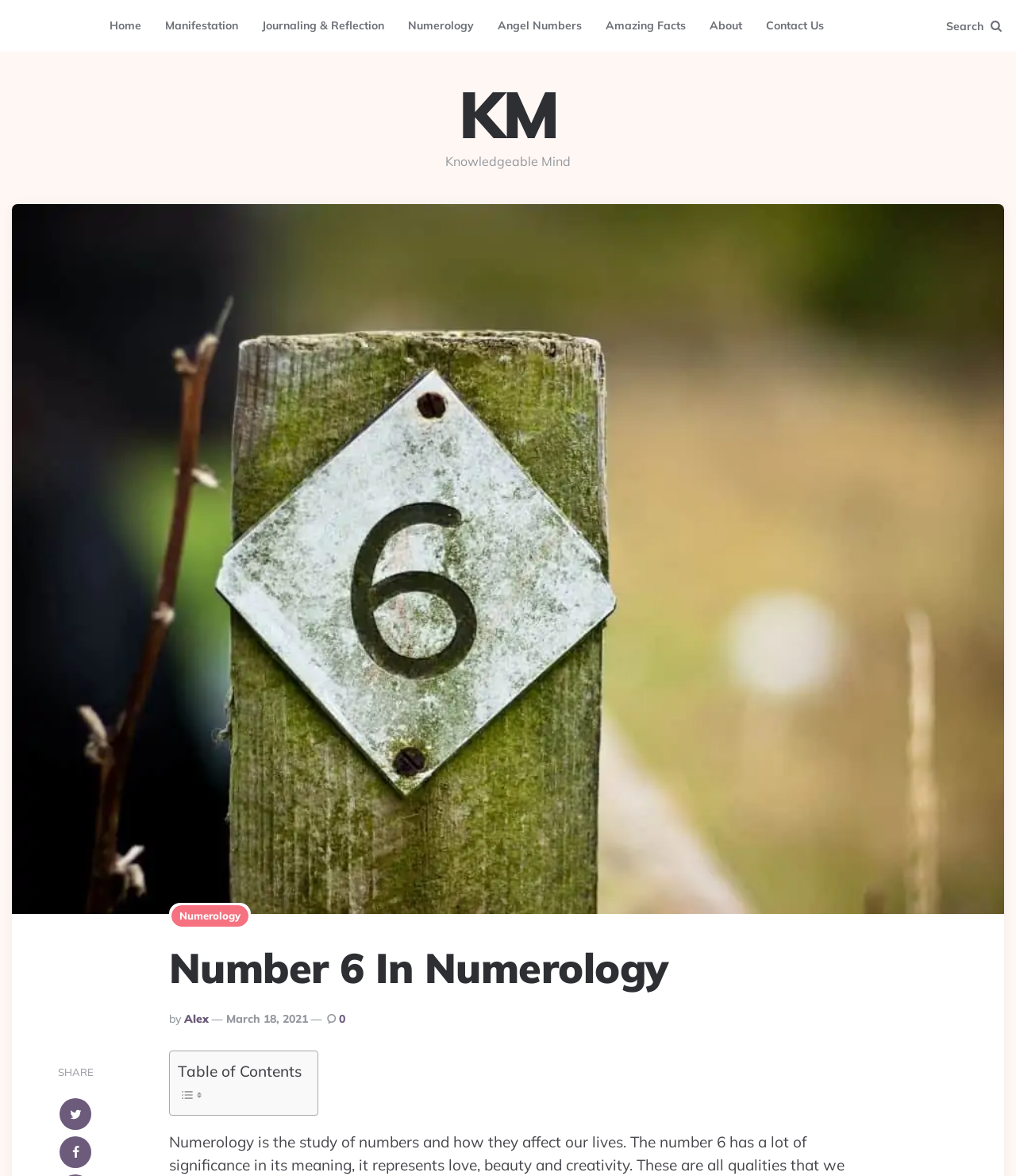With reference to the image, please provide a detailed answer to the following question: What is the title of the section below the main heading?

The title of the section below the main heading can be found in the layout table, where it says 'Table of Contents'. This section appears to be a summary or outline of the content on the page.